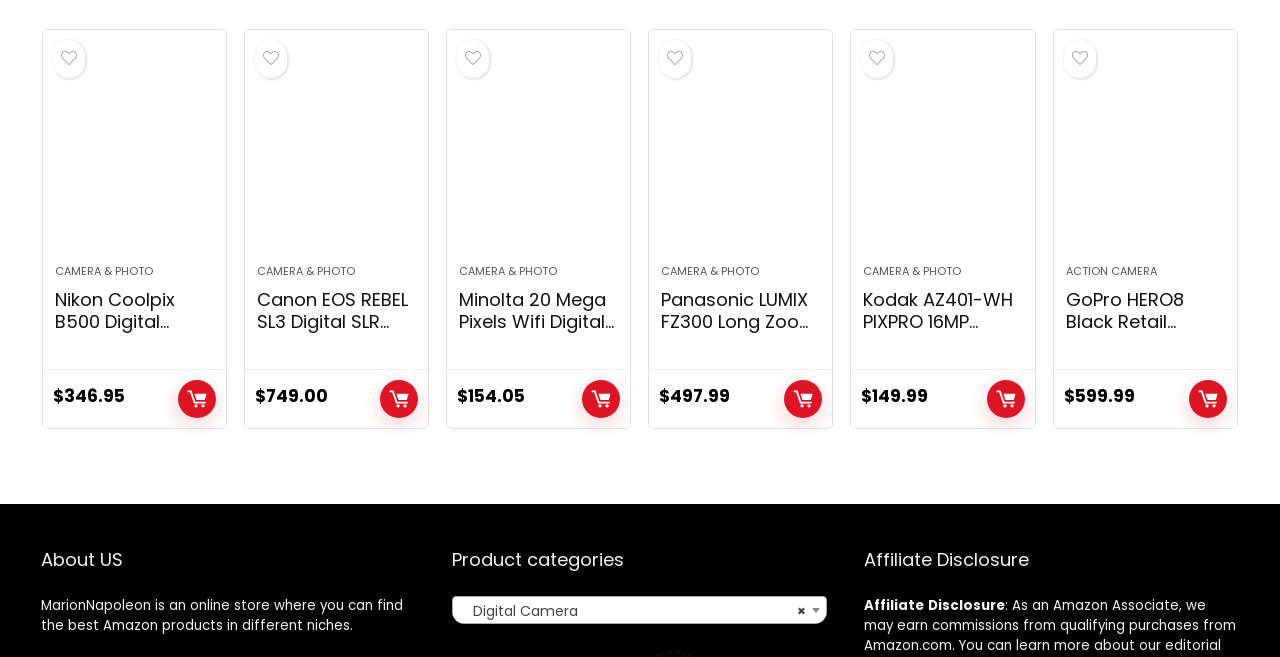Please mark the bounding box coordinates of the area that should be clicked to carry out the instruction: "Click on 'About US'".

[0.032, 0.833, 0.096, 0.871]